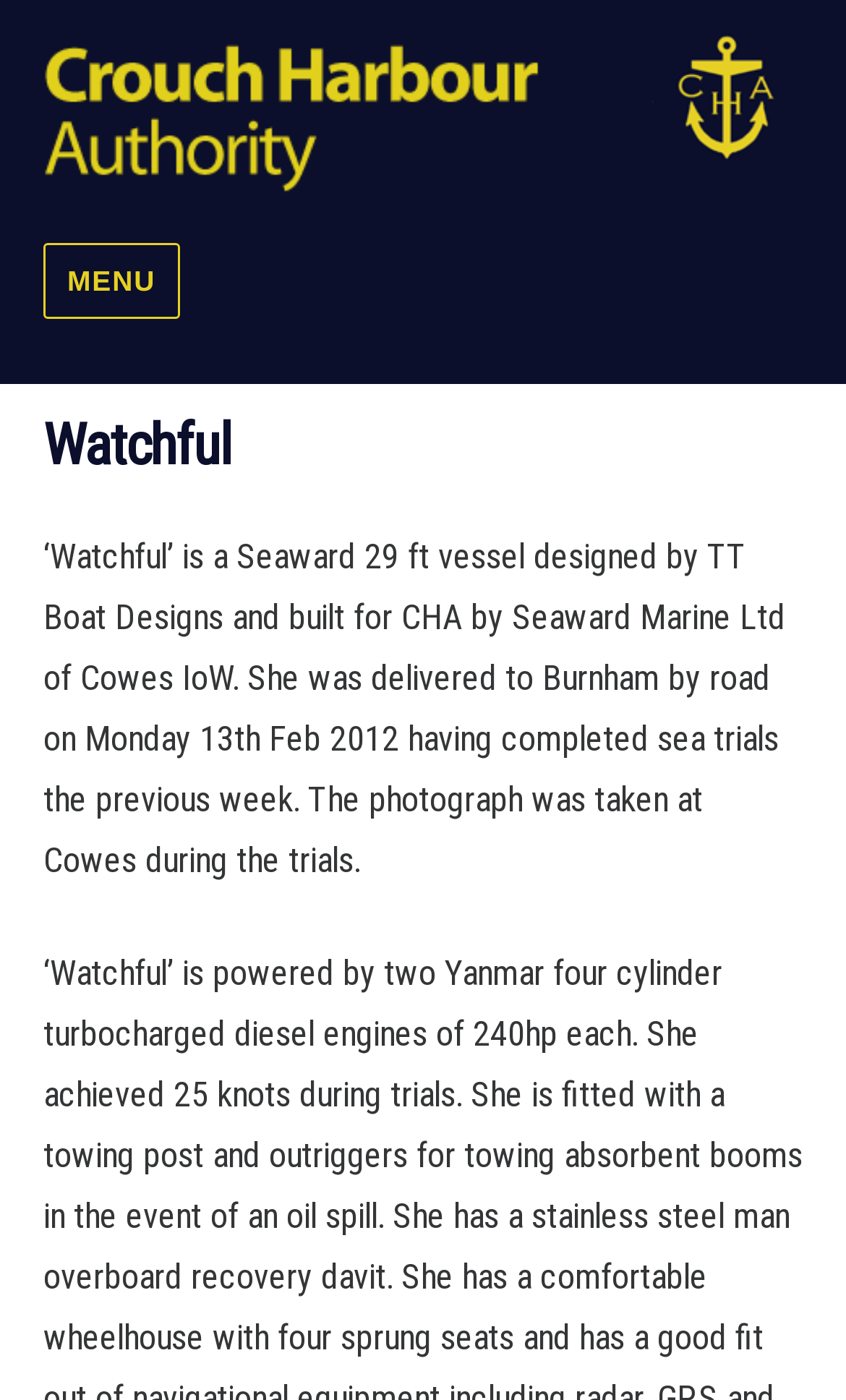Determine the bounding box for the UI element that matches this description: "Menu".

[0.051, 0.173, 0.212, 0.227]